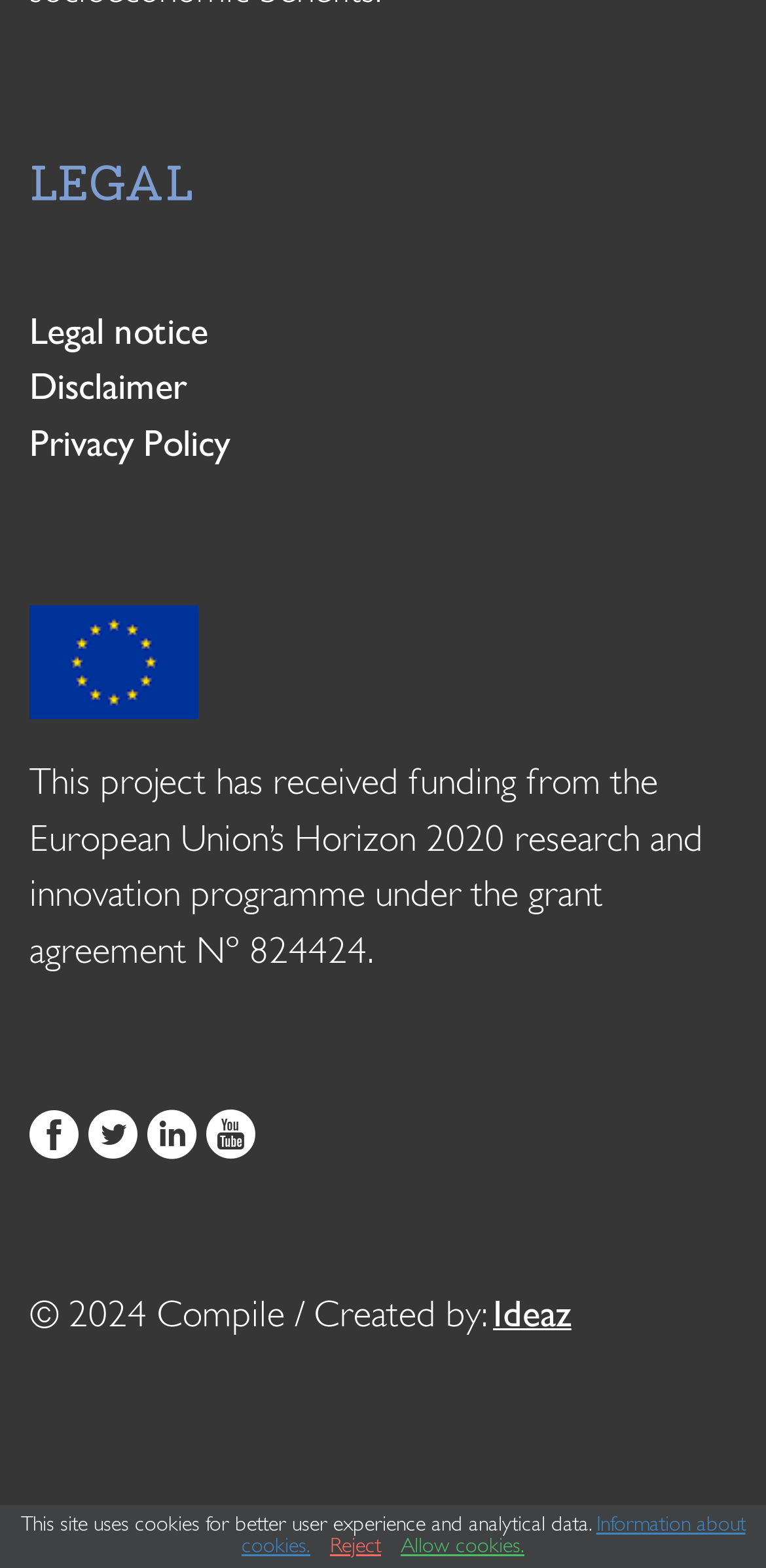Look at the image and write a detailed answer to the question: 
How many links are present in the legal section?

The webpage has a section titled 'LEGAL' that contains three links, namely 'Legal notice', 'Disclaimer', and 'Privacy Policy'.